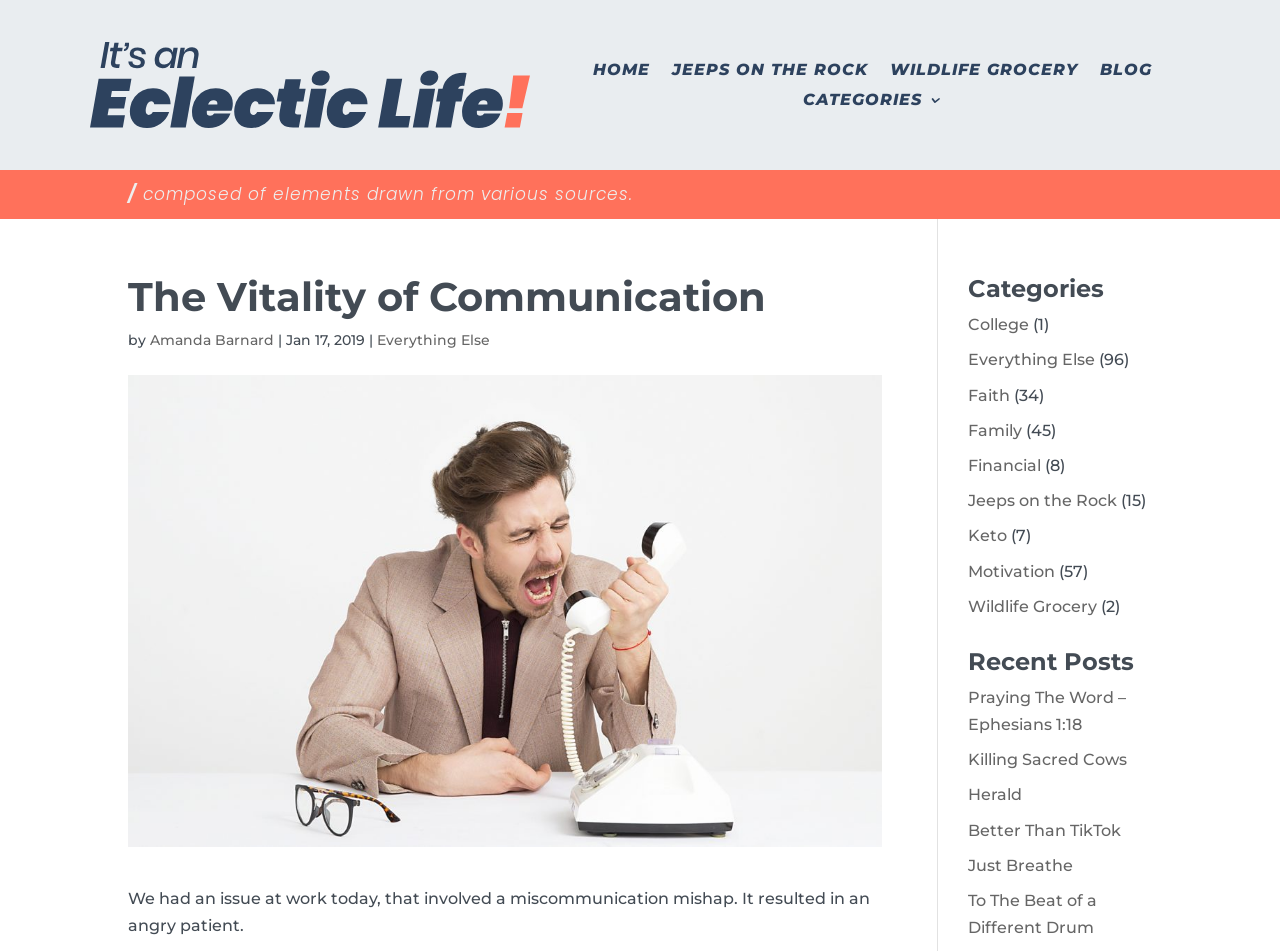Kindly determine the bounding box coordinates of the area that needs to be clicked to fulfill this instruction: "view posts in Everything Else category".

[0.295, 0.348, 0.383, 0.367]